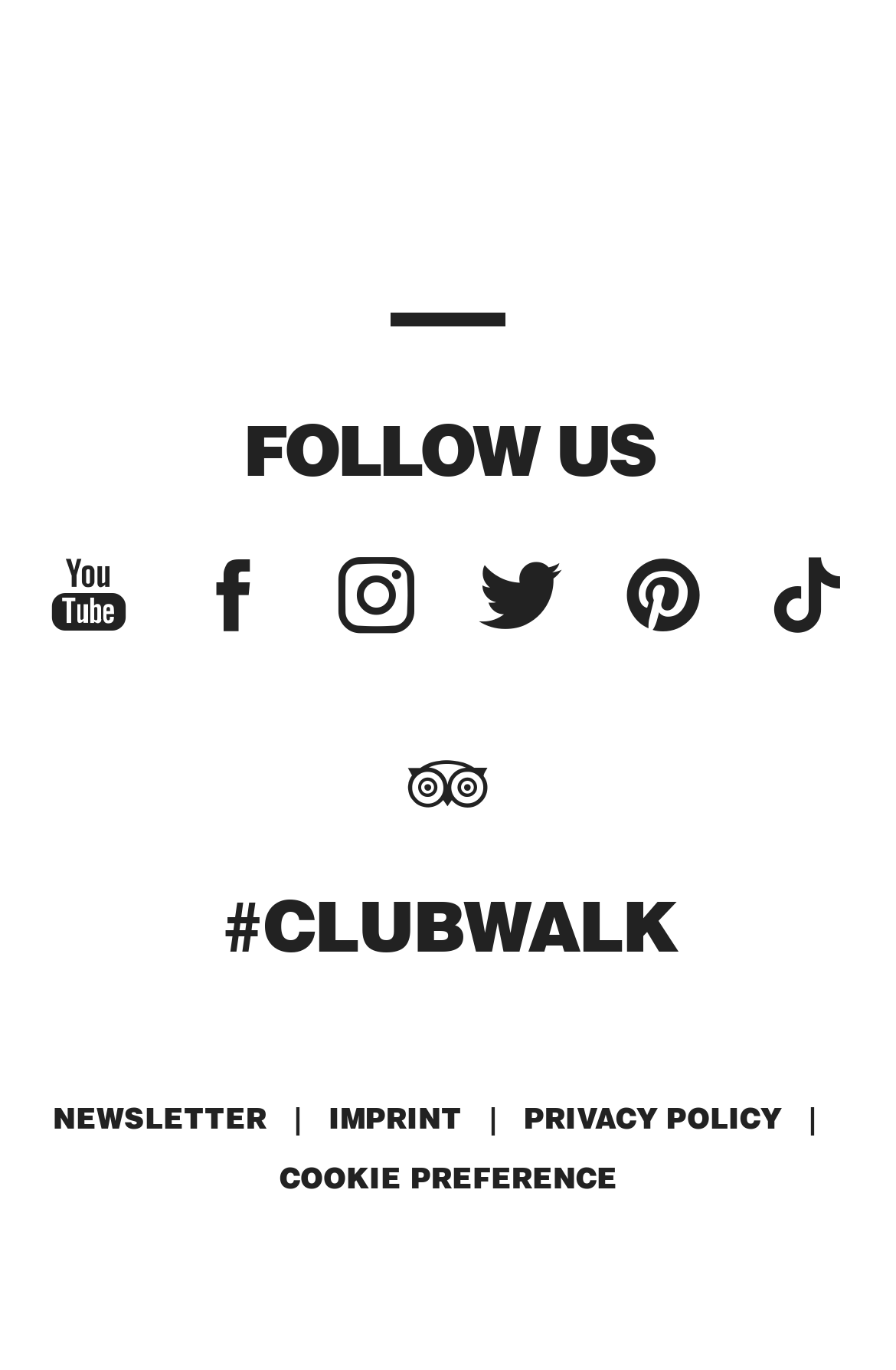Identify the bounding box of the UI component described as: "Privacy Policy".

[0.585, 0.803, 0.91, 0.829]